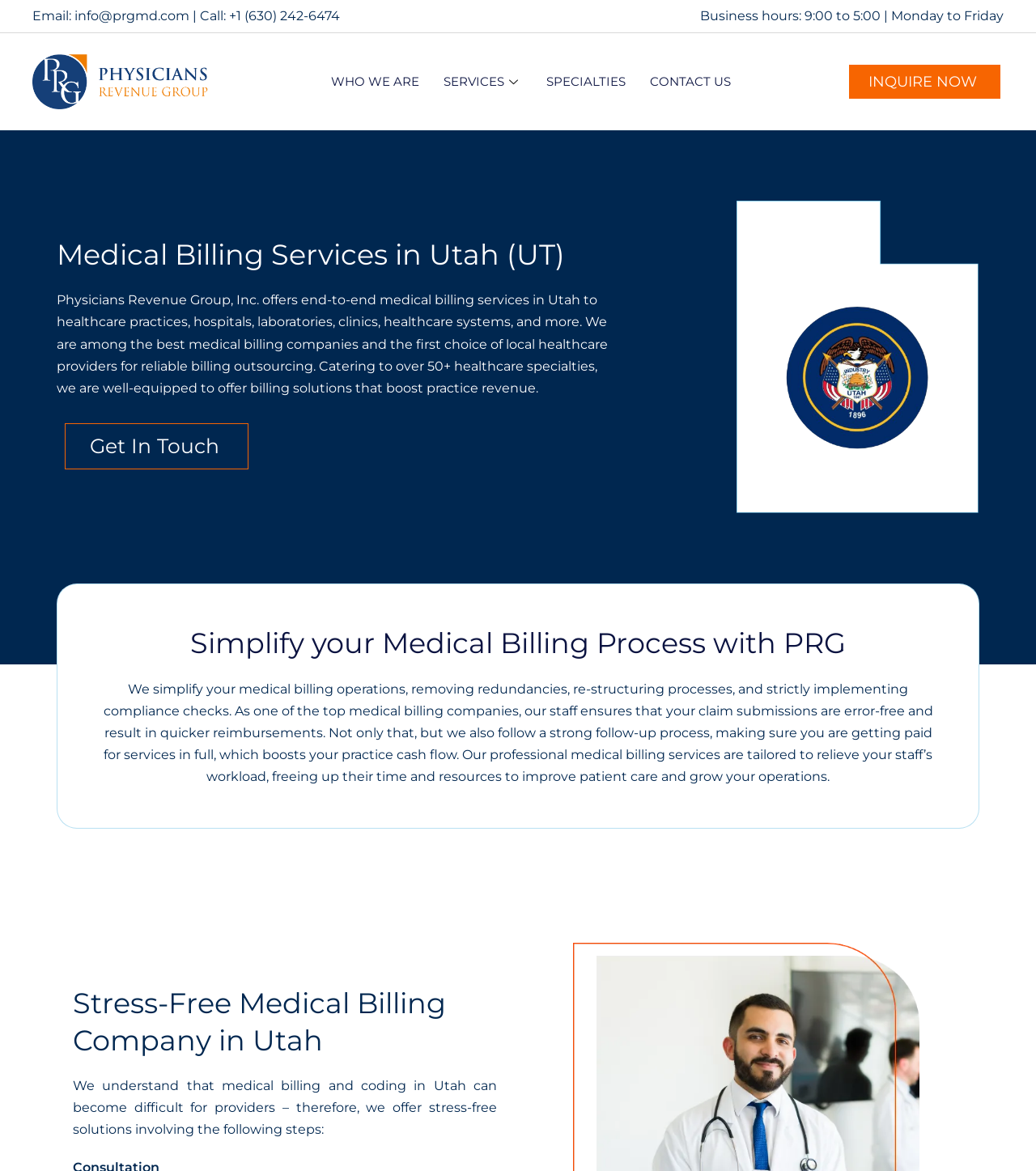What are the business hours of PRGMD? Look at the image and give a one-word or short phrase answer.

9:00 to 5:00, Monday to Friday